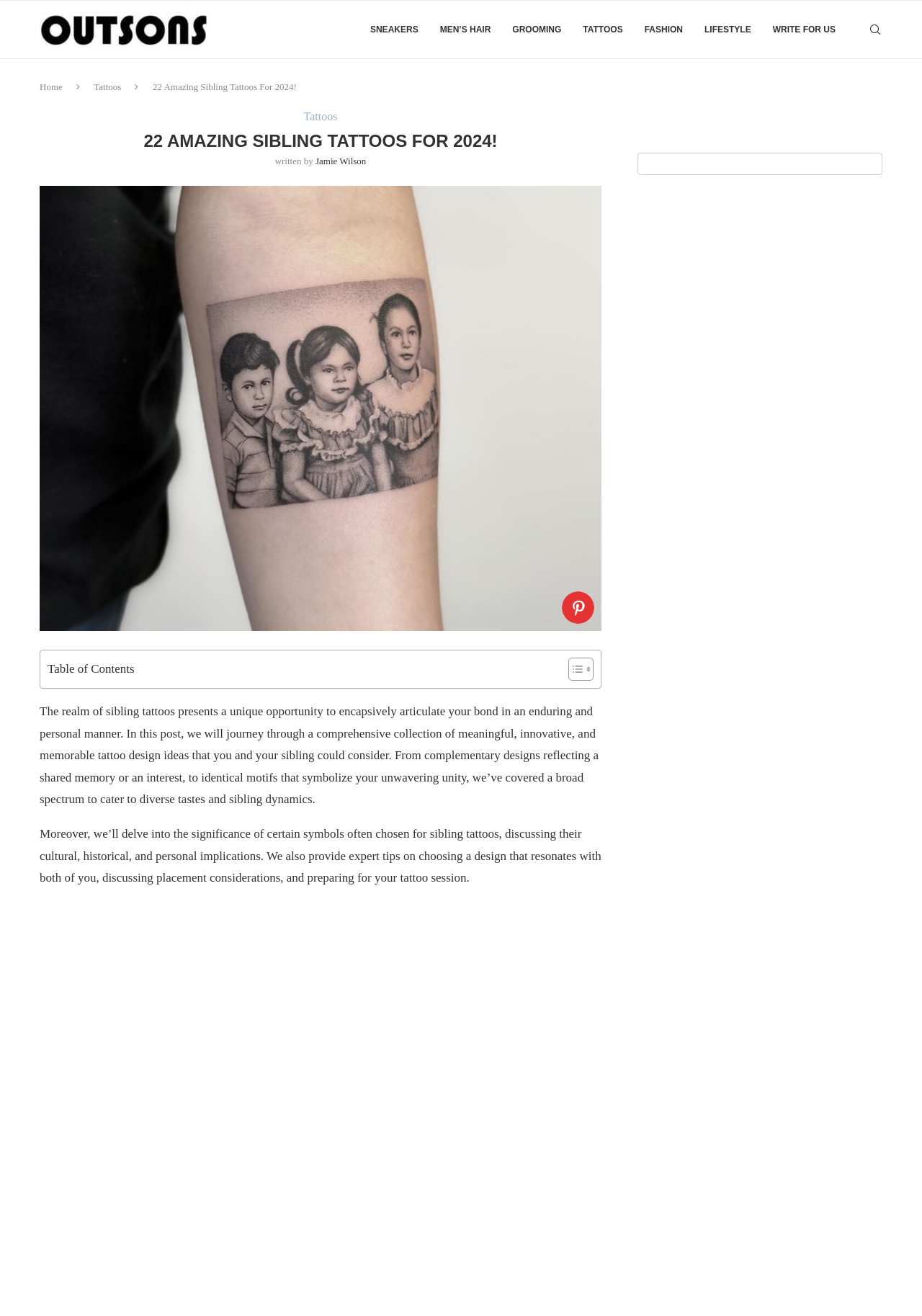Elaborate on the webpage's design and content in a detailed caption.

This webpage is about sibling tattoos, with a focus on 22 amazing designs for 2024. At the top, there is a navigation bar with links to various categories, including "SNEAKERS", "MEN'S HAIR", "GROOMING", "TATTOOS", "FASHION", "LIFESTYLE", and "WRITE FOR US". On the top left, there is a logo link to "Outsons" and a search bar on the top right.

Below the navigation bar, there is a large heading that reads "22 AMAZING SIBLING TATTOOS FOR 2024!" followed by a subheading that indicates the author, Jamie Wilson. Underneath, there is a large image of a sibling tattoo, with a loading button on the right side.

To the right of the image, there is a table of contents with two small icons. Below the image, there are two paragraphs of text that introduce the concept of sibling tattoos and the content of the post. The text explains that the post will cover a range of tattoo design ideas, from complementary to identical motifs, and will also discuss the significance of certain symbols and provide expert tips on choosing a design.

Overall, the webpage is focused on providing information and inspiration for individuals considering getting a sibling tattoo.